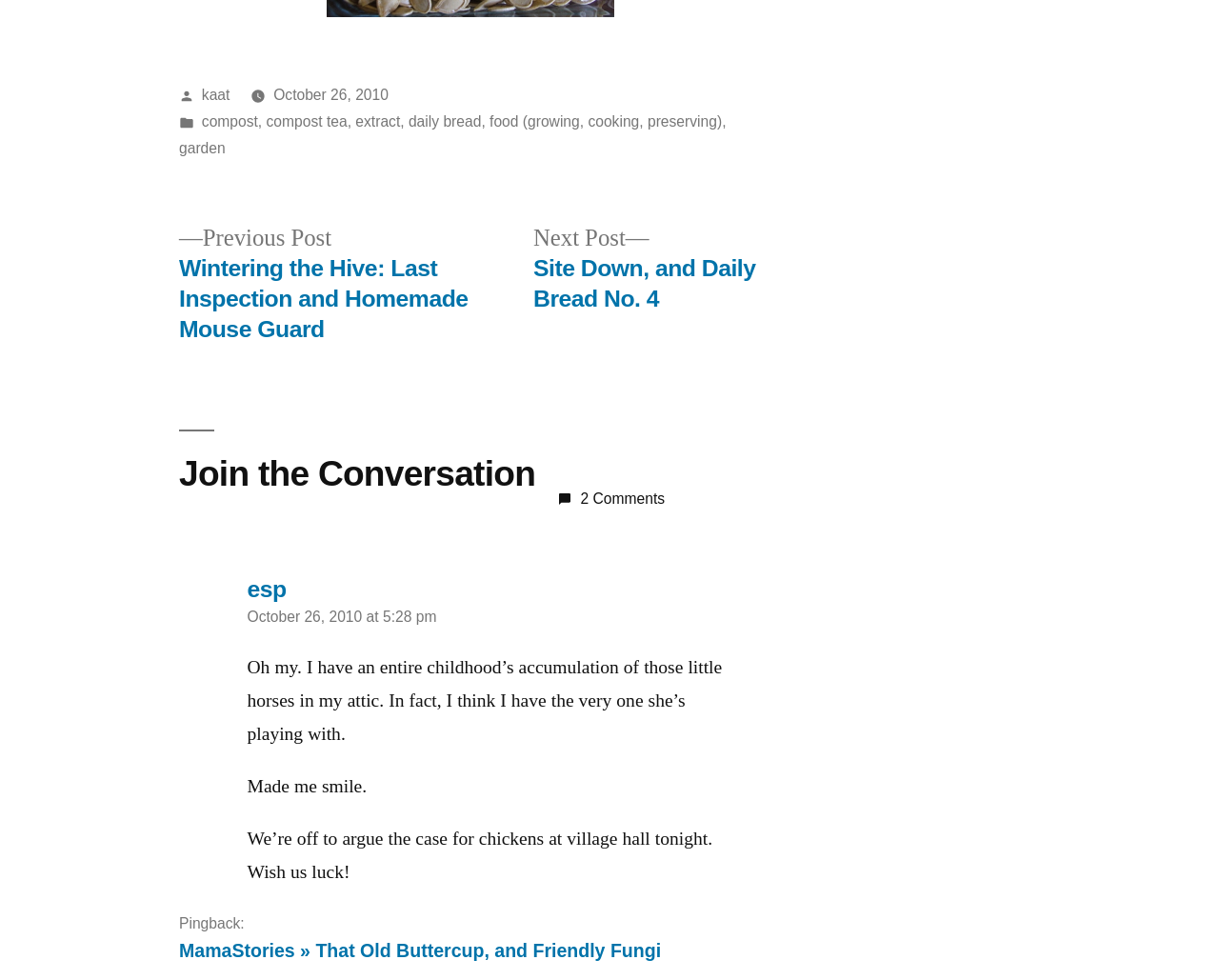Show the bounding box coordinates of the element that should be clicked to complete the task: "Click on the 'MamaStories » That Old Buttercup, and Friendly Fungi' link".

[0.147, 0.957, 0.625, 0.985]